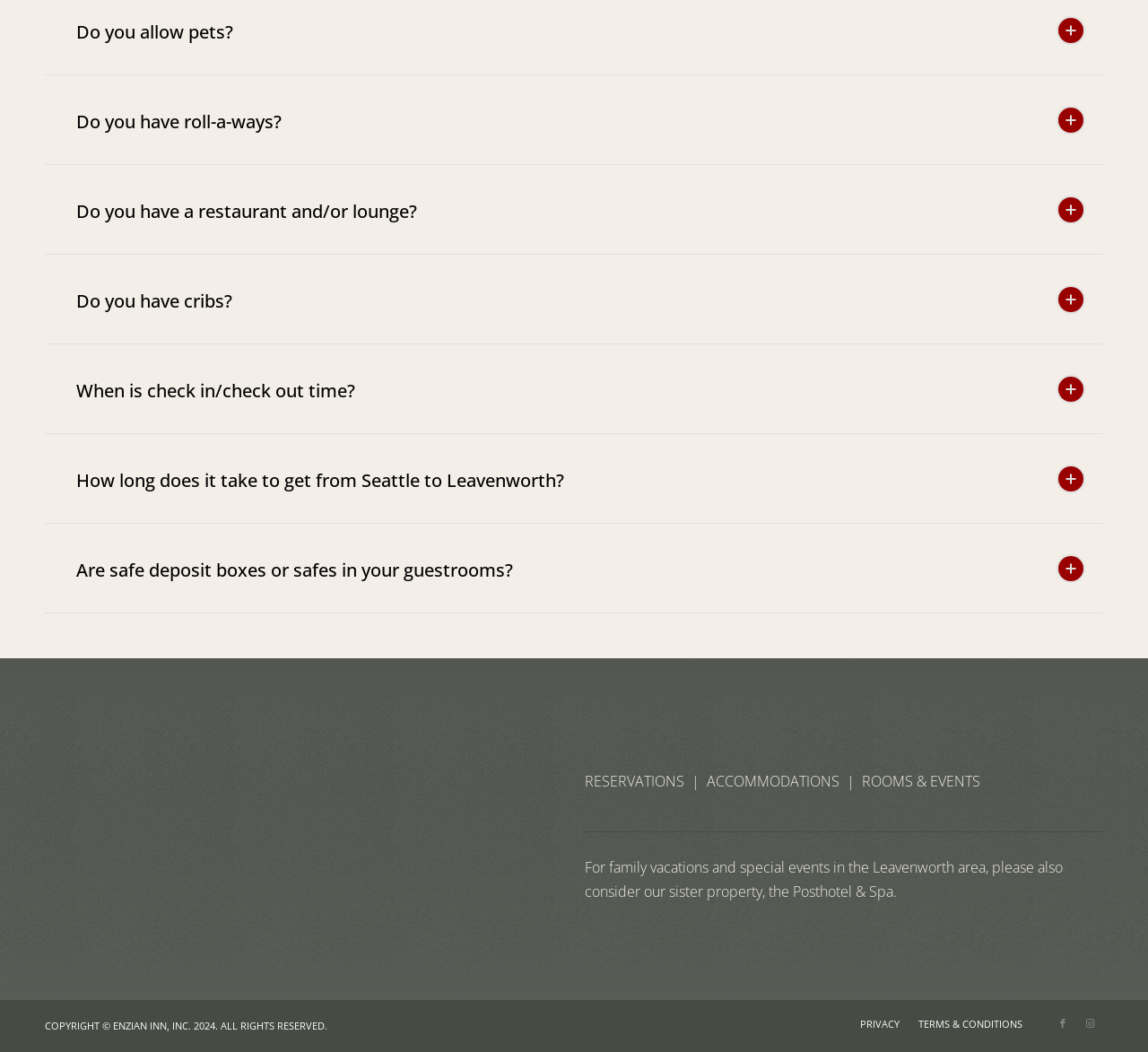Given the webpage screenshot, identify the bounding box of the UI element that matches this description: "Do you have roll-a-ways?".

[0.039, 0.072, 0.961, 0.157]